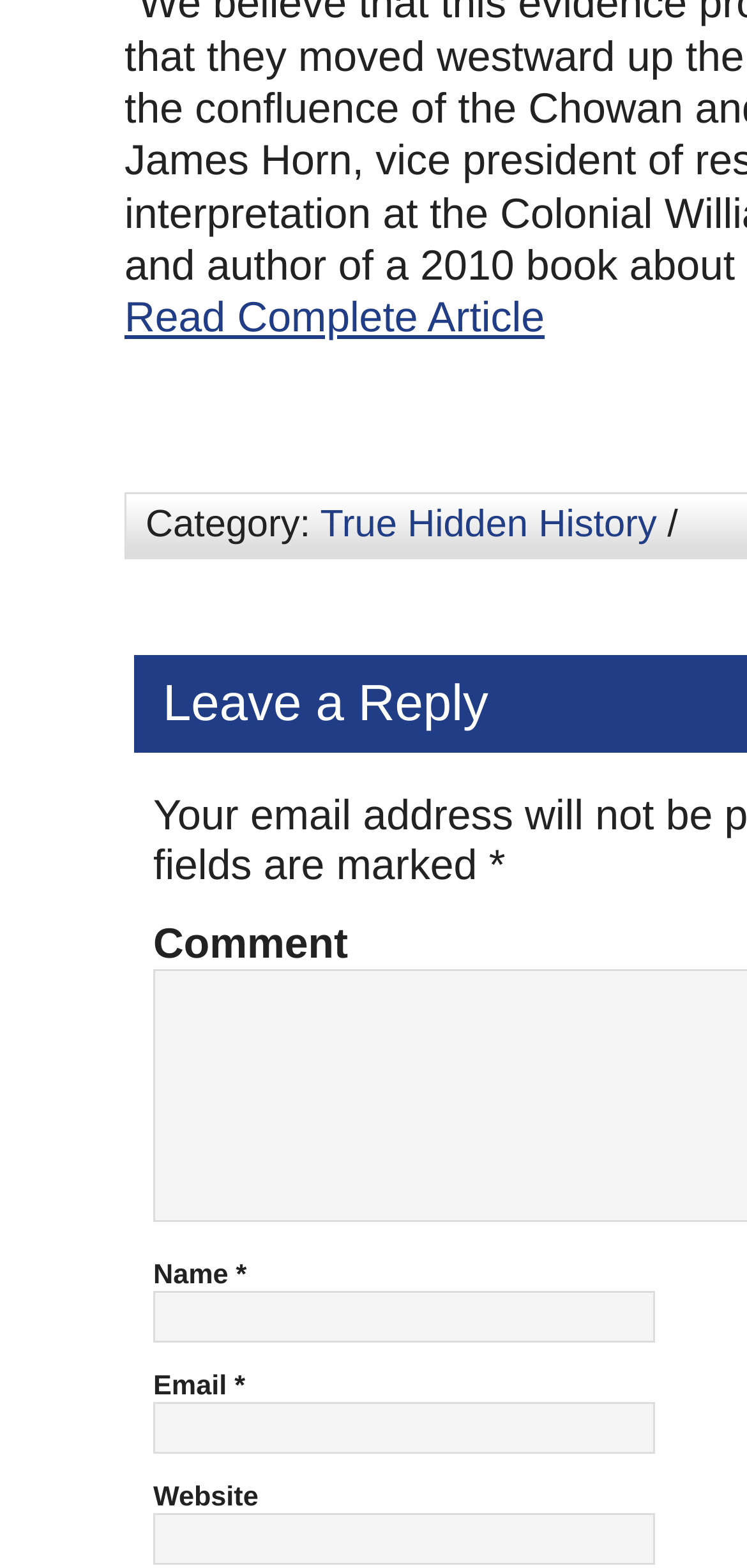Answer succinctly with a single word or phrase:
What is the category of the article?

True Hidden History